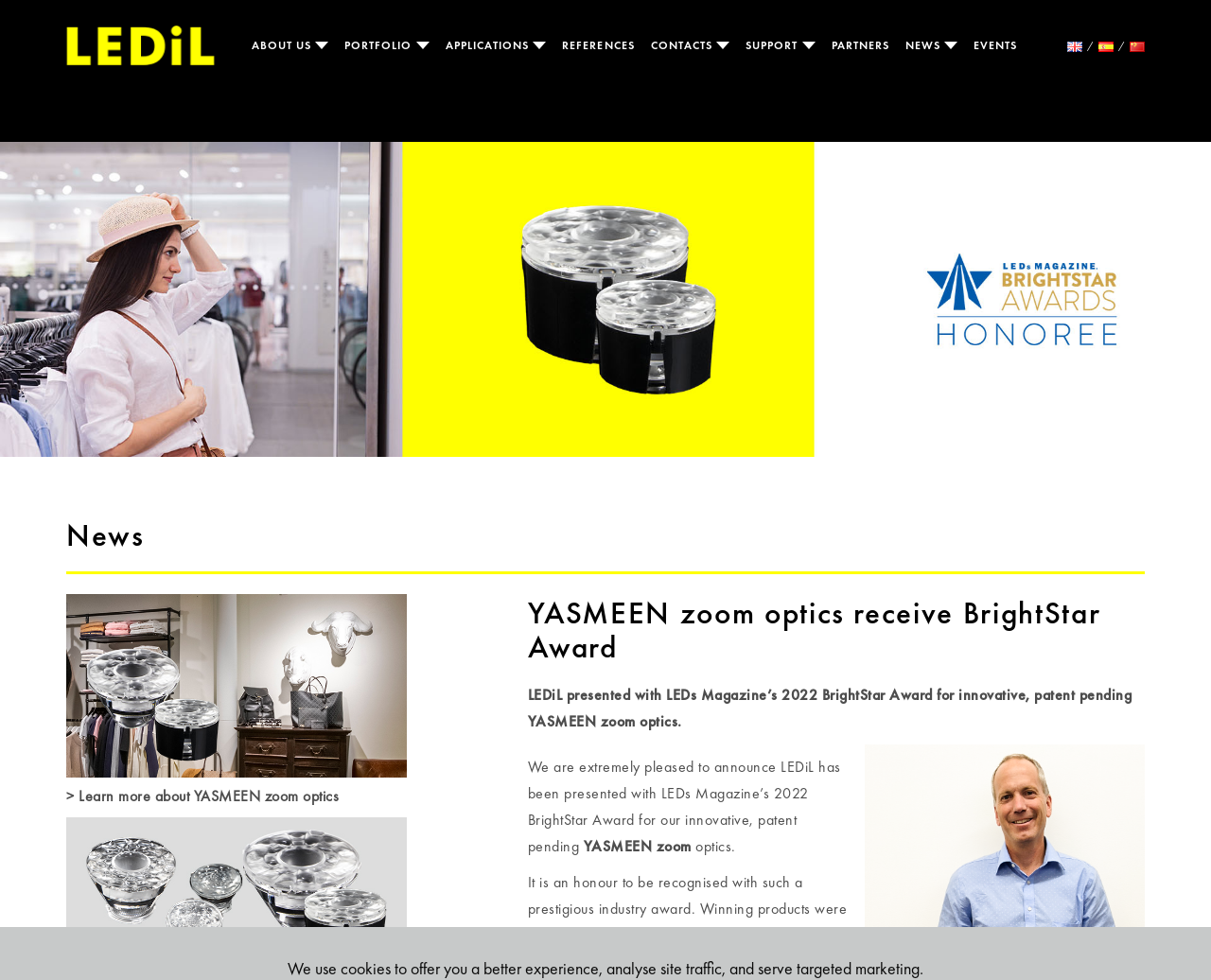Give a detailed overview of the webpage's appearance and contents.

The webpage is about LEDiL, a company that has received the BrightStar Award for its innovative YASMEEN zoom optics. At the top left of the page, there is a small image. Below it, there is a navigation menu with 10 links: ABOUT US, PORTFOLIO, APPLICATIONS, REFERENCES, CONTACTS, SUPPORT, PARTNERS, NEWS, EVENTS, and language selection links (English, Español, and 中文 (中国)) with corresponding flag icons.

The main content of the page is divided into two sections. On the left, there is a news section with a heading "News" and an image below it. On the right, there is a main section with a heading "YASMEEN zoom optics receive BrightStar Award" and a paragraph of text describing the award. The text mentions that LEDiL has been presented with the 2022 BrightStar Award for its innovative, patent pending YASMEEN zoom optics. There is also a link to "YASMEEN zoom" within the text.

At the bottom of the page, there is a notice about the use of cookies to offer a better experience, analyze site traffic, and serve targeted marketing.